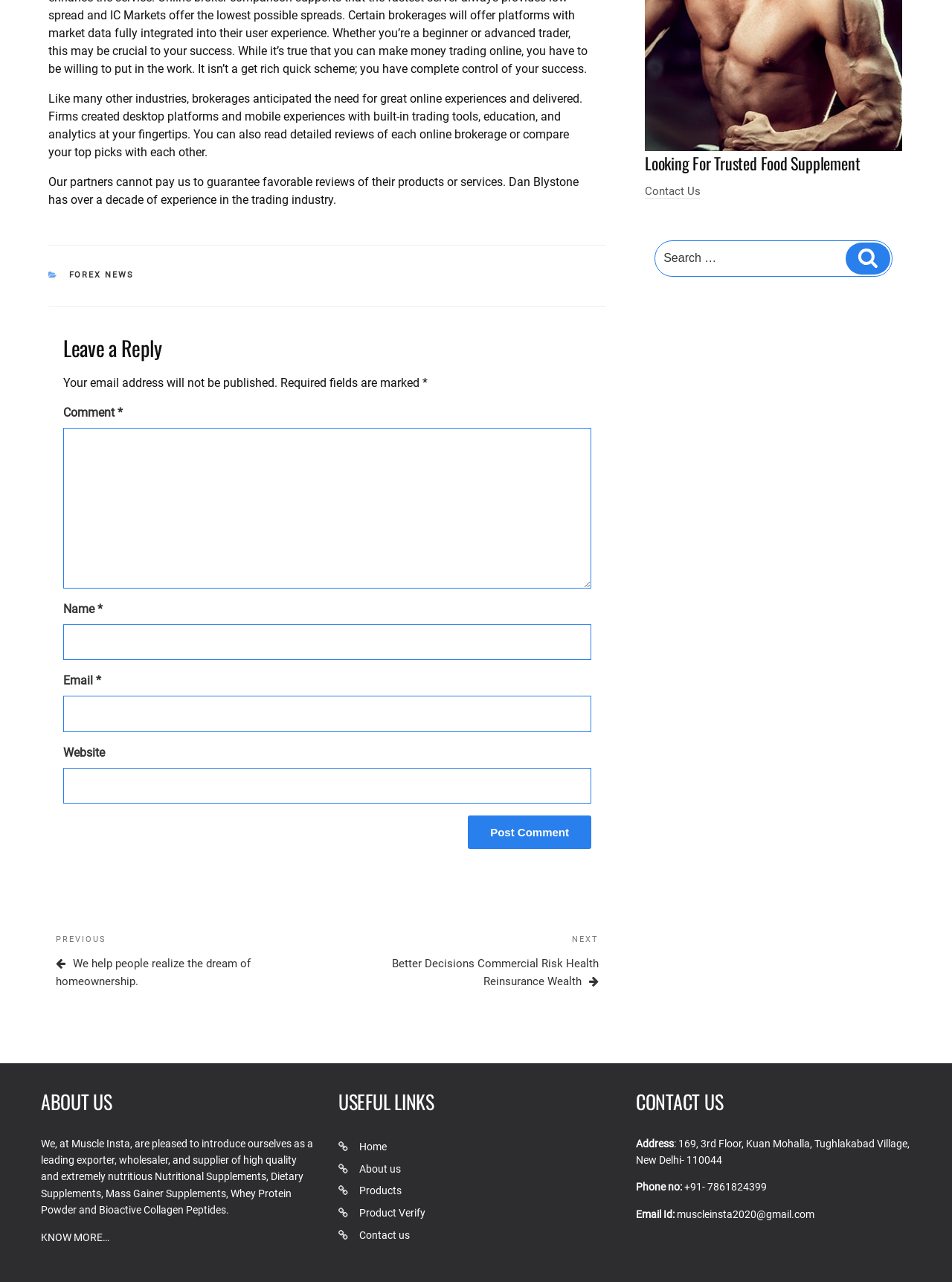Please specify the bounding box coordinates of the clickable region to carry out the following instruction: "Leave a comment". The coordinates should be four float numbers between 0 and 1, in the format [left, top, right, bottom].

[0.066, 0.259, 0.621, 0.283]